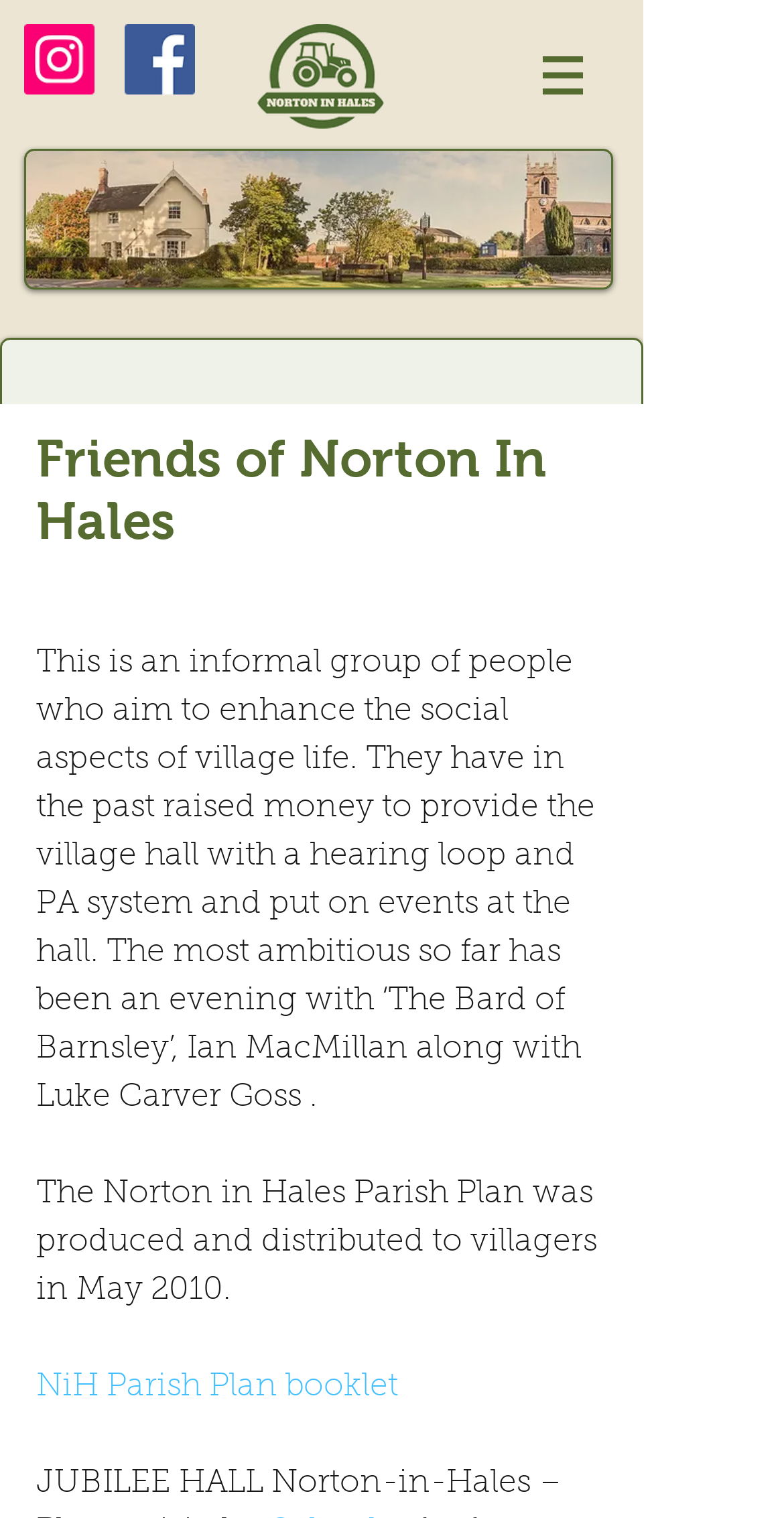From the image, can you give a detailed response to the question below:
What is the name of the document available for download?

I found this answer by analyzing the link element that points to a downloadable document. The text associated with the link is 'NiH Parish Plan booklet', which suggests that it's a document related to the Norton in Hales Parish Plan.